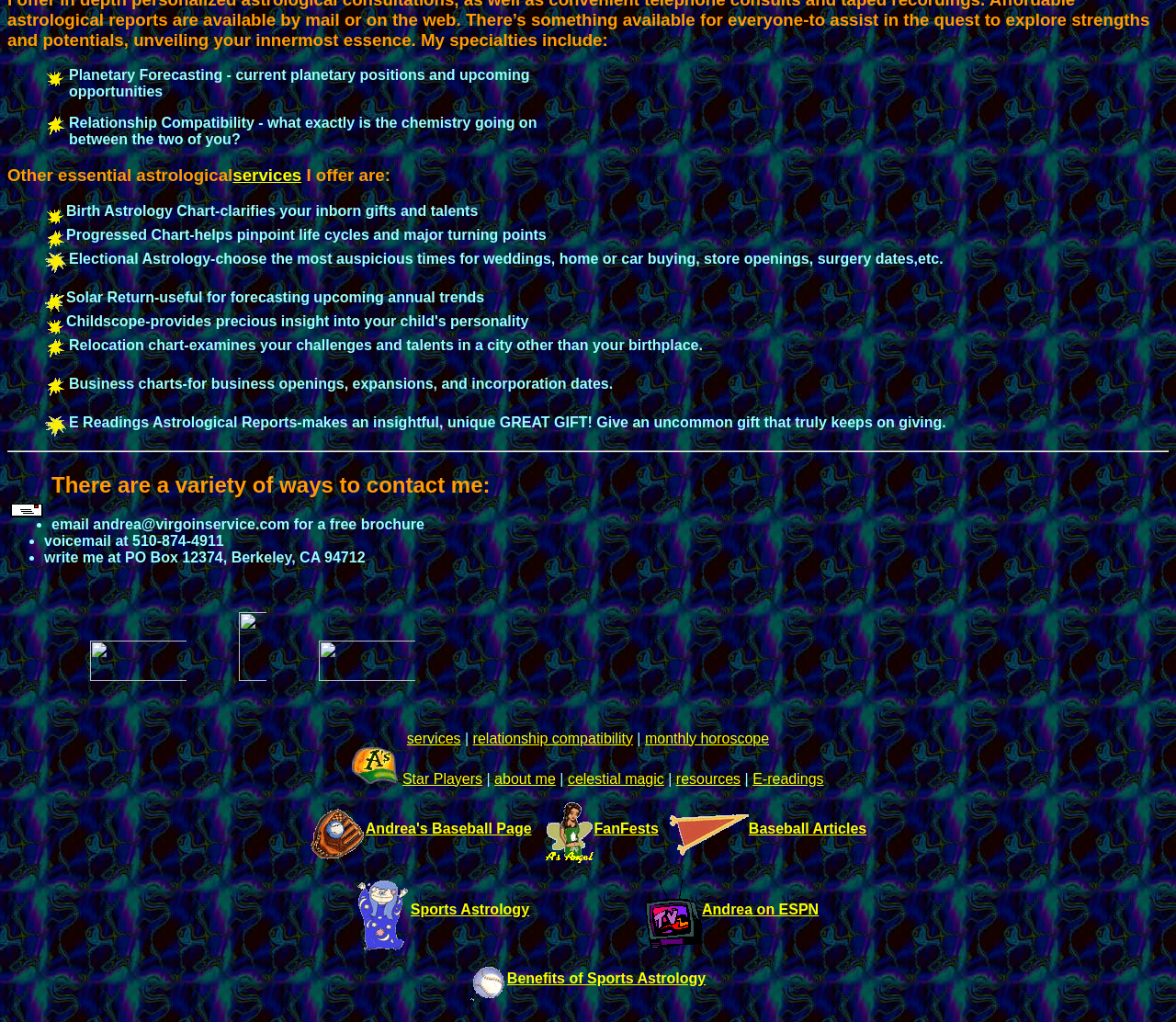What is the 'Solar Return' service used for?
Provide a one-word or short-phrase answer based on the image.

Forecasting annual trends